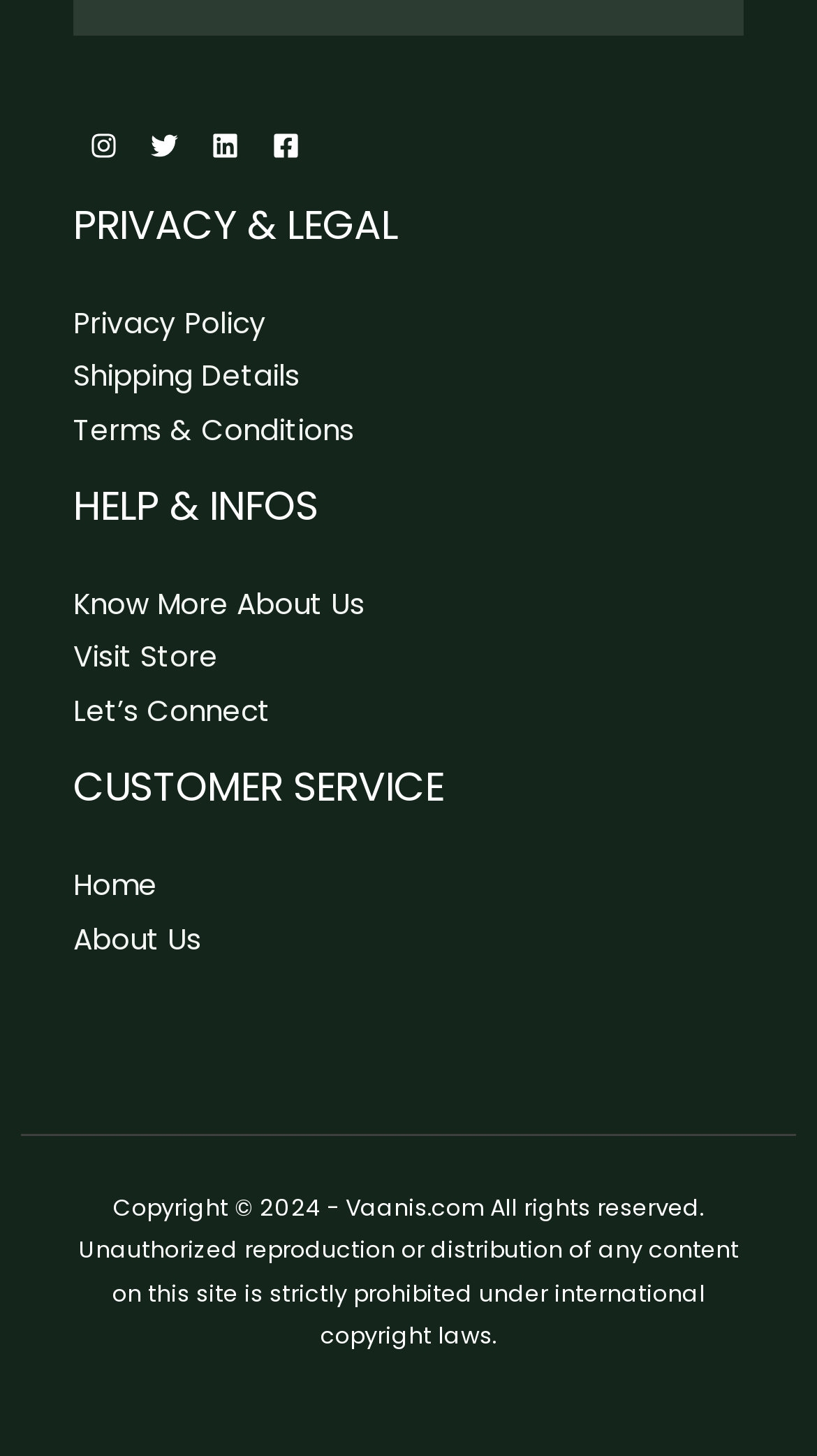Please identify the bounding box coordinates of the clickable element to fulfill the following instruction: "View Privacy Policy". The coordinates should be four float numbers between 0 and 1, i.e., [left, top, right, bottom].

[0.09, 0.209, 0.326, 0.236]